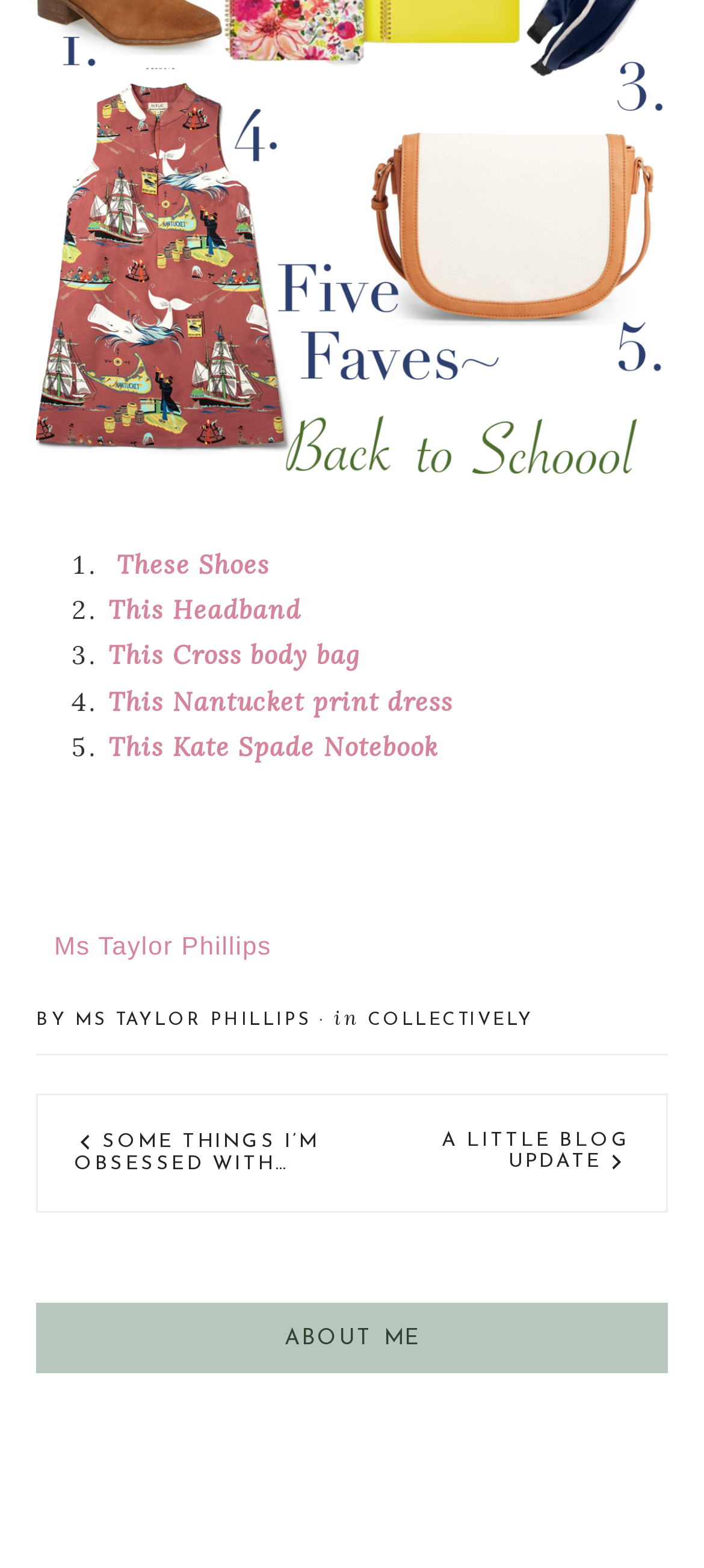Pinpoint the bounding box coordinates of the element you need to click to execute the following instruction: "Click on 'These Shoes'". The bounding box should be represented by four float numbers between 0 and 1, in the format [left, top, right, bottom].

[0.154, 0.35, 0.395, 0.371]